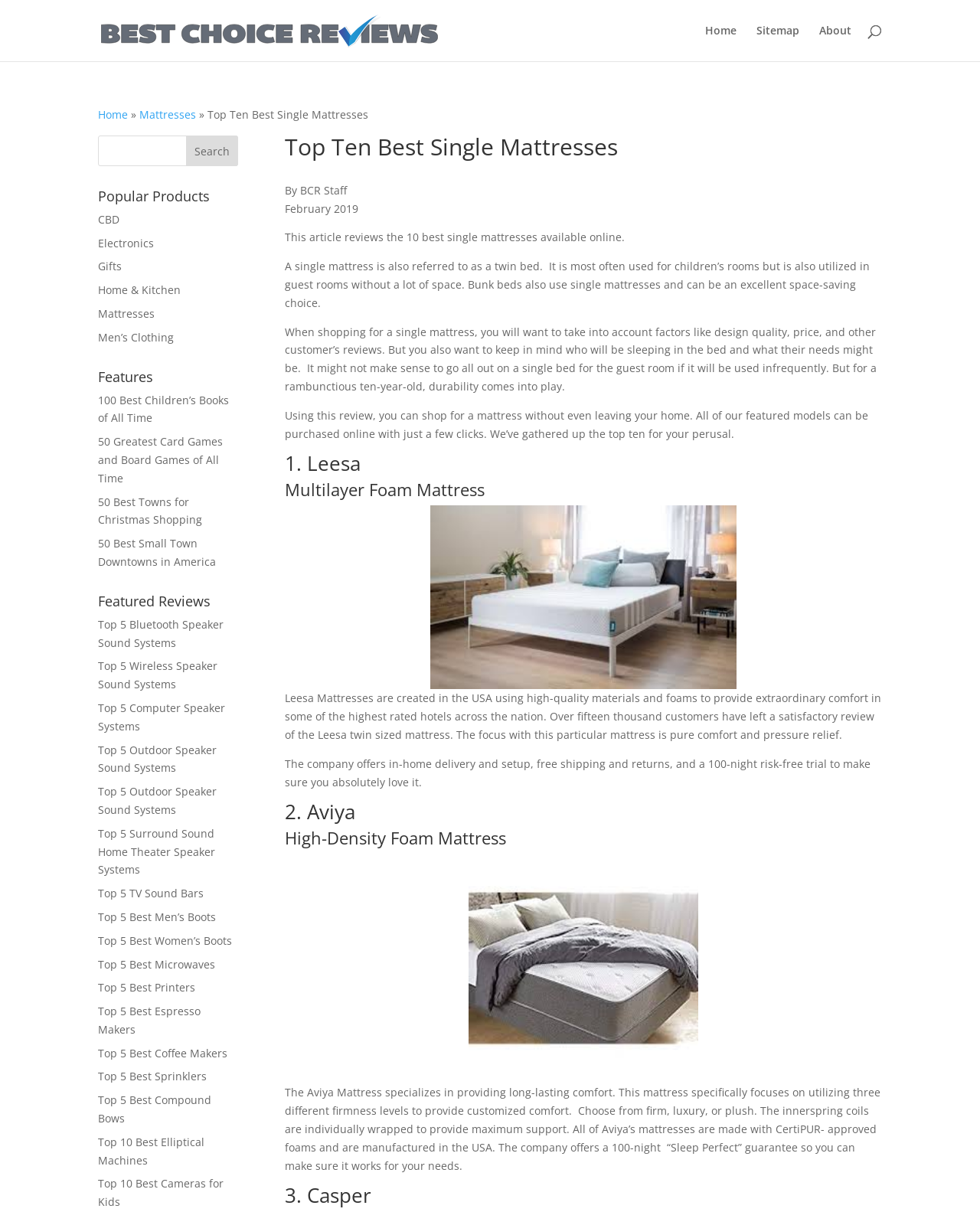Please find the top heading of the webpage and generate its text.

Top Ten Best Single Mattresses